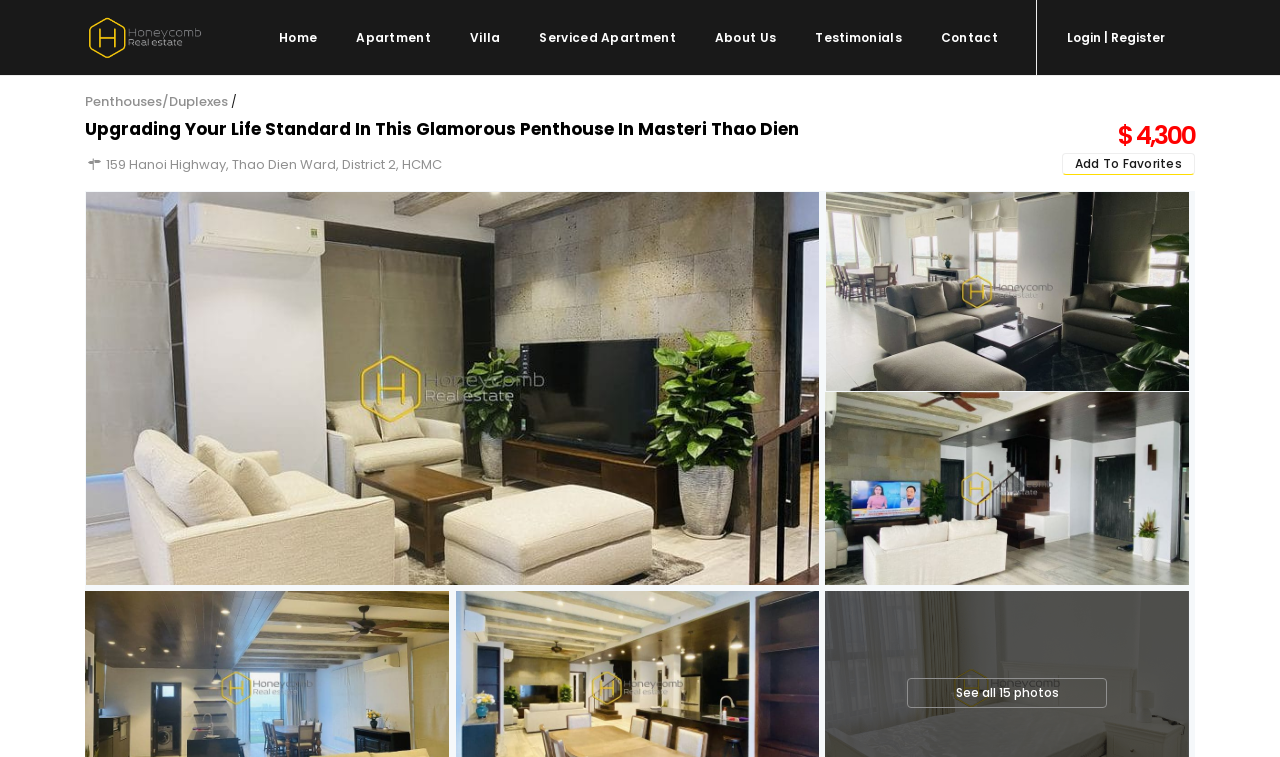What is the location of the property?
Based on the image, give a one-word or short phrase answer.

Thao Dien Ward, District 2, HCMC